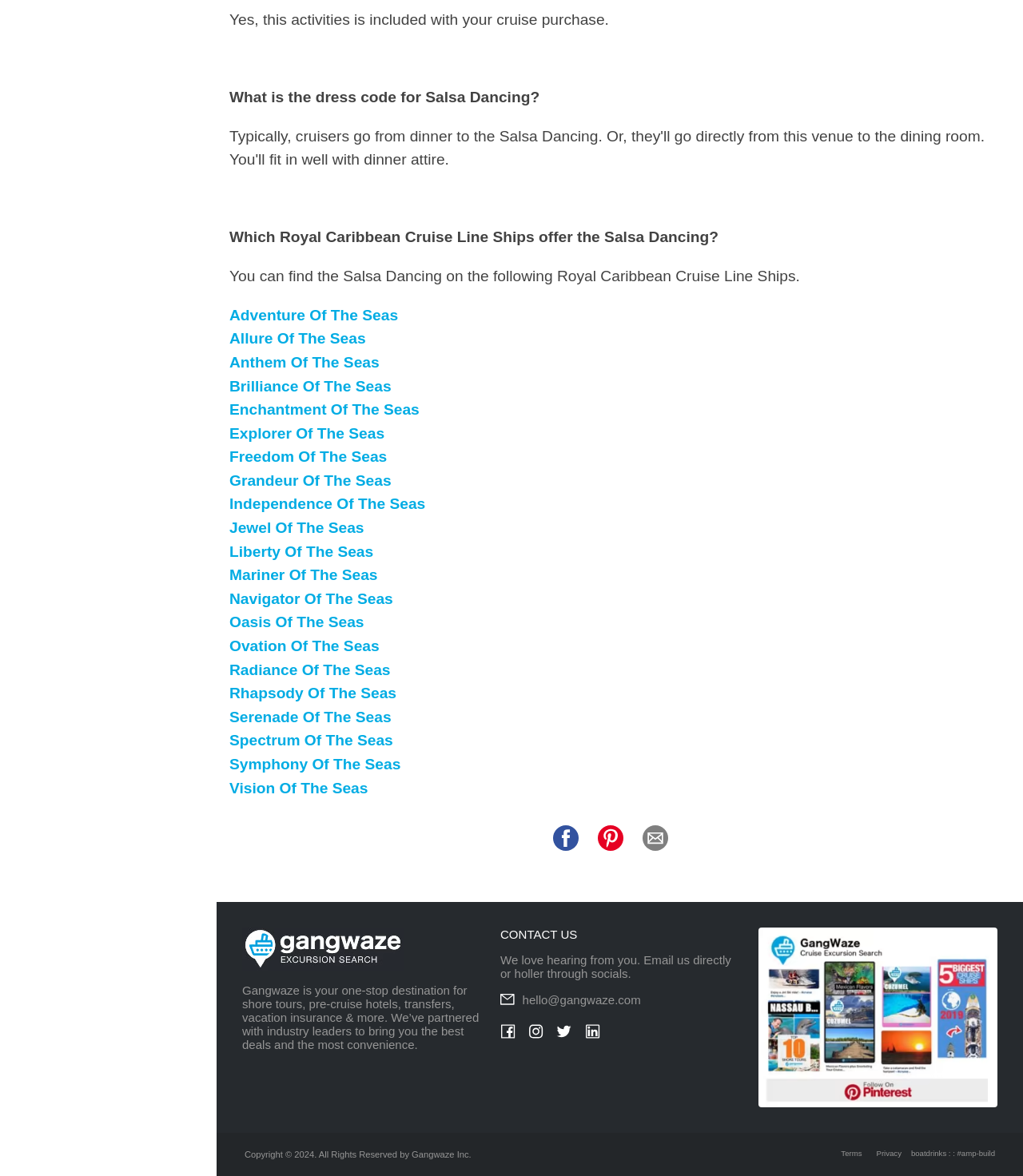Specify the bounding box coordinates of the element's area that should be clicked to execute the given instruction: "Read the Terms". The coordinates should be four float numbers between 0 and 1, i.e., [left, top, right, bottom].

[0.822, 0.973, 0.843, 0.989]